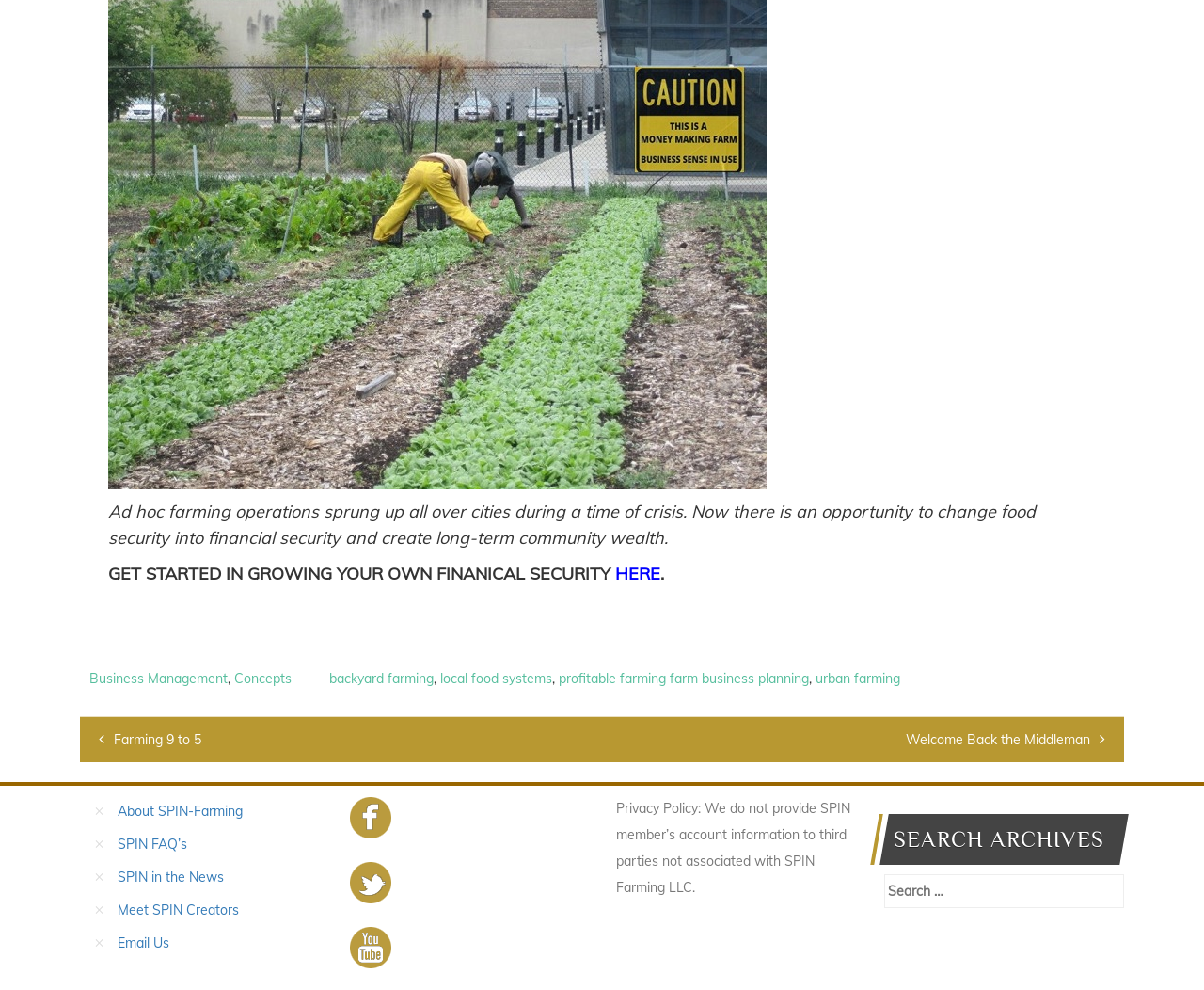What type of information can be found in the 'Posts' section?
Provide a well-explained and detailed answer to the question.

The 'Posts' section likely contains farming-related posts, as indicated by the links 'Farming 9 to 5' and 'Welcome Back the Middleman' within the section. These links suggest that the posts are related to farming practices, experiences, or opinions.